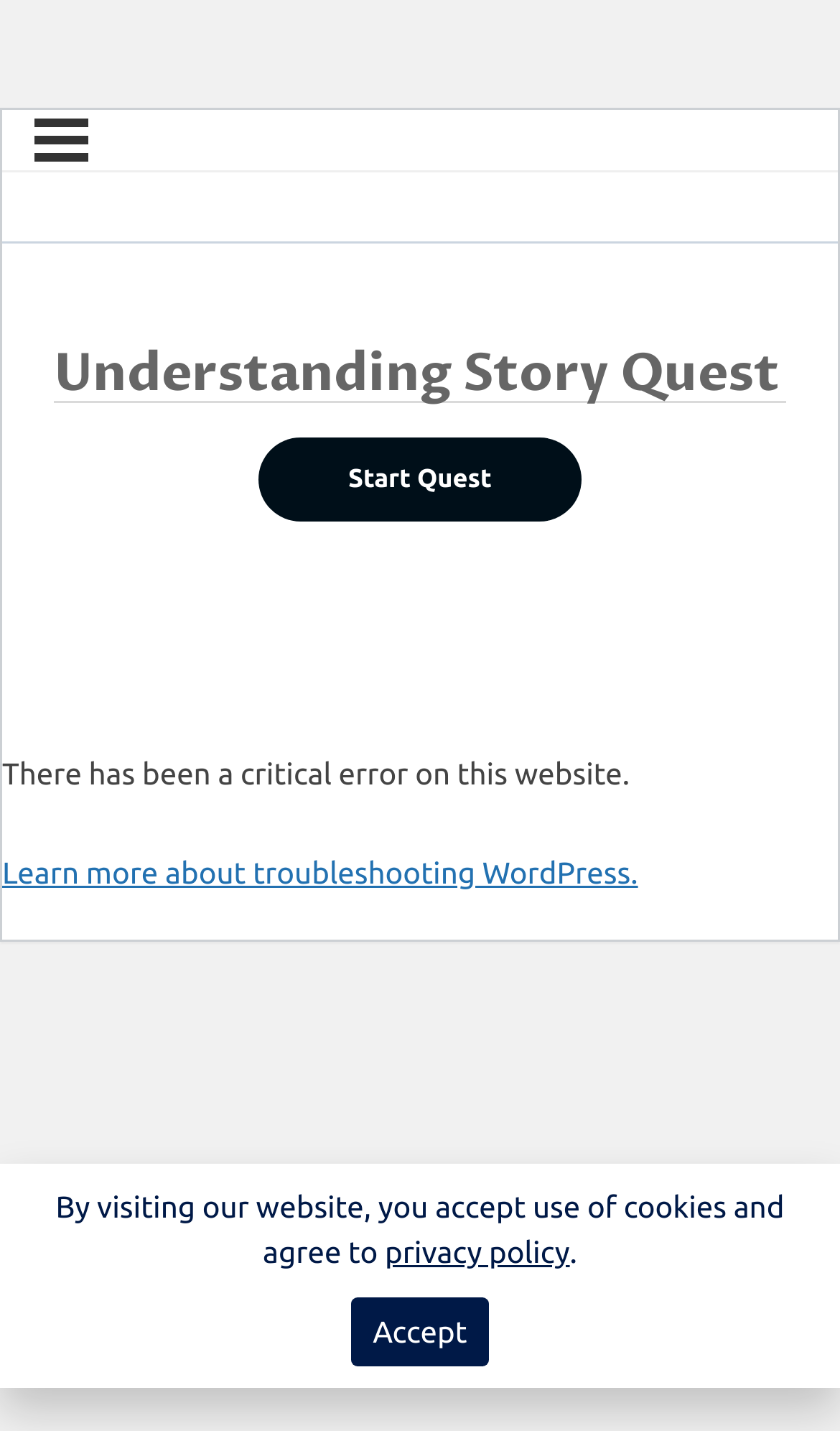Answer the question in one word or a short phrase:
What is the error message on the webpage?

Critical error